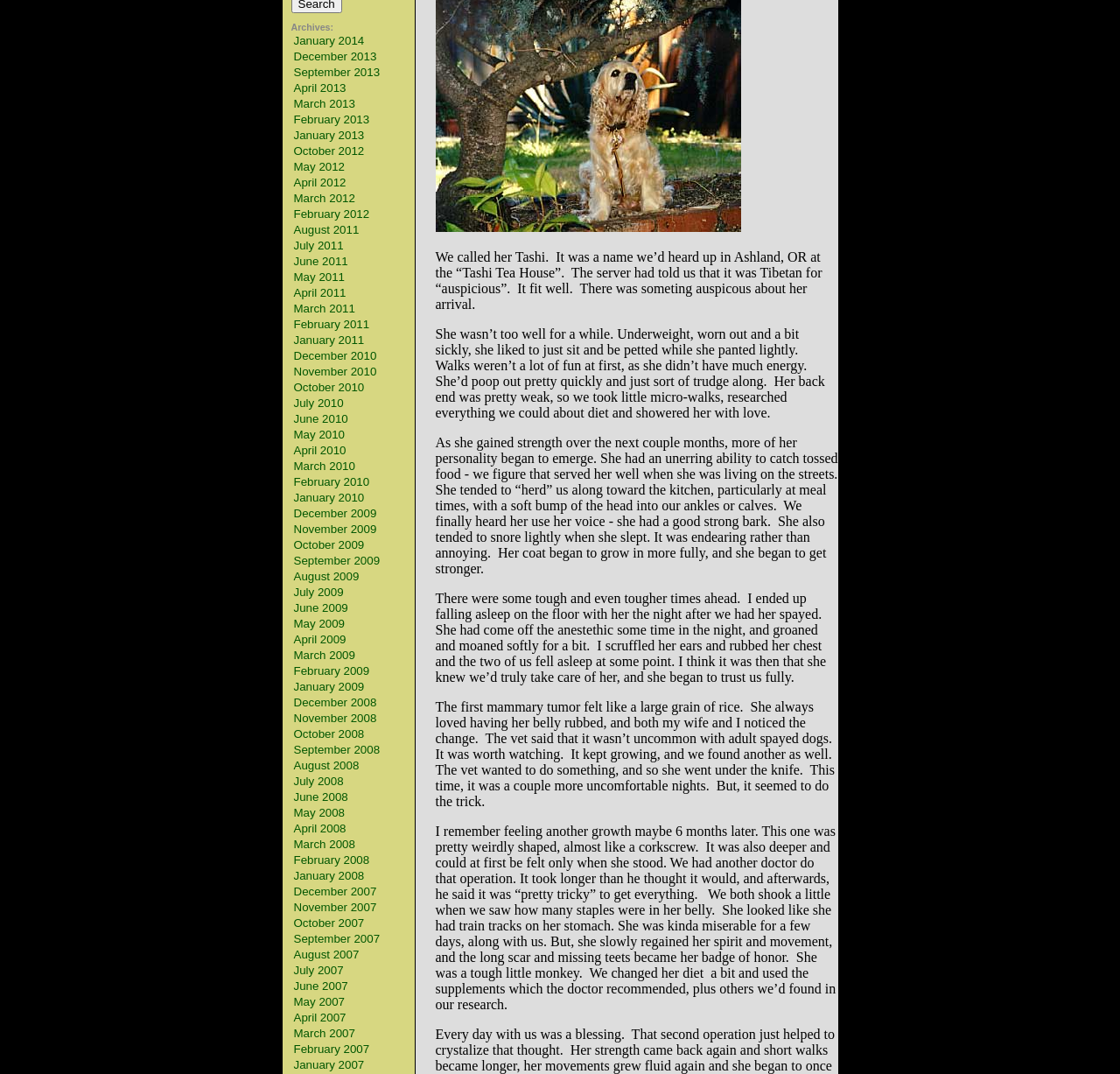Determine the bounding box coordinates of the clickable region to follow the instruction: "Click on July 2011".

[0.262, 0.222, 0.307, 0.235]